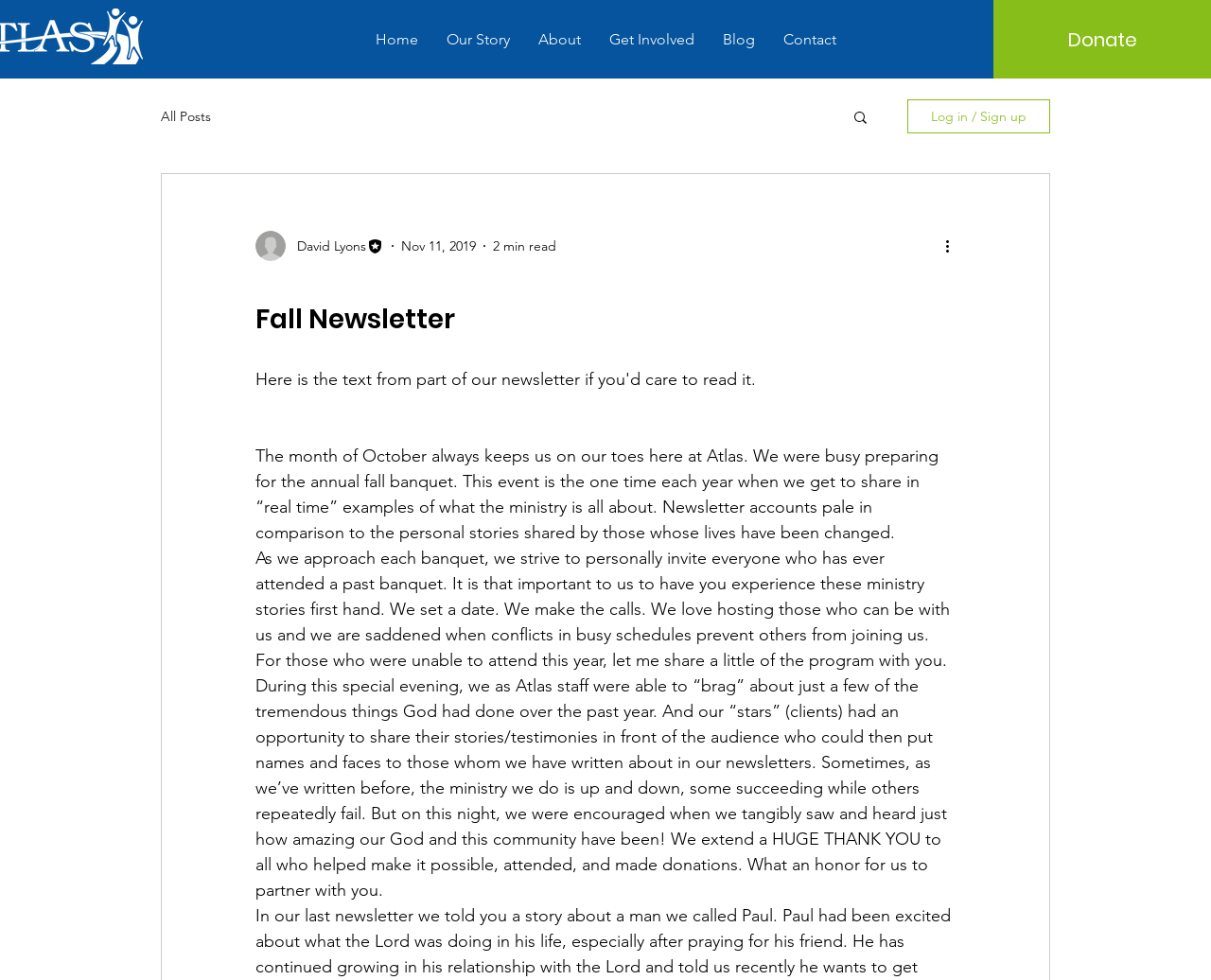Indicate the bounding box coordinates of the element that must be clicked to execute the instruction: "Click the Donate link". The coordinates should be given as four float numbers between 0 and 1, i.e., [left, top, right, bottom].

[0.82, 0.0, 1.0, 0.08]